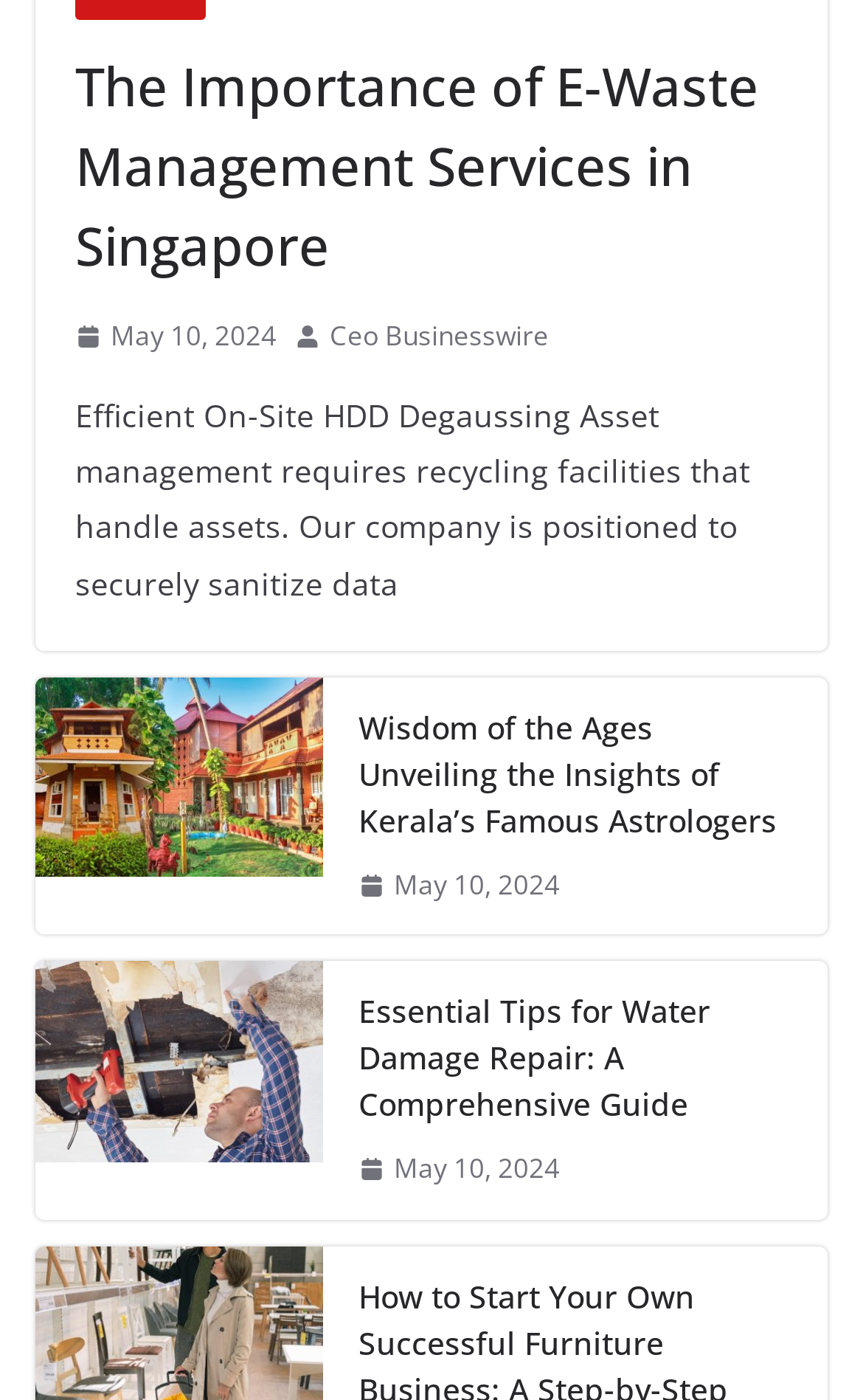Can you identify the bounding box coordinates of the clickable region needed to carry out this instruction: 'Check the date of the article about e-waste management services'? The coordinates should be four float numbers within the range of 0 to 1, stated as [left, top, right, bottom].

[0.087, 0.224, 0.321, 0.258]